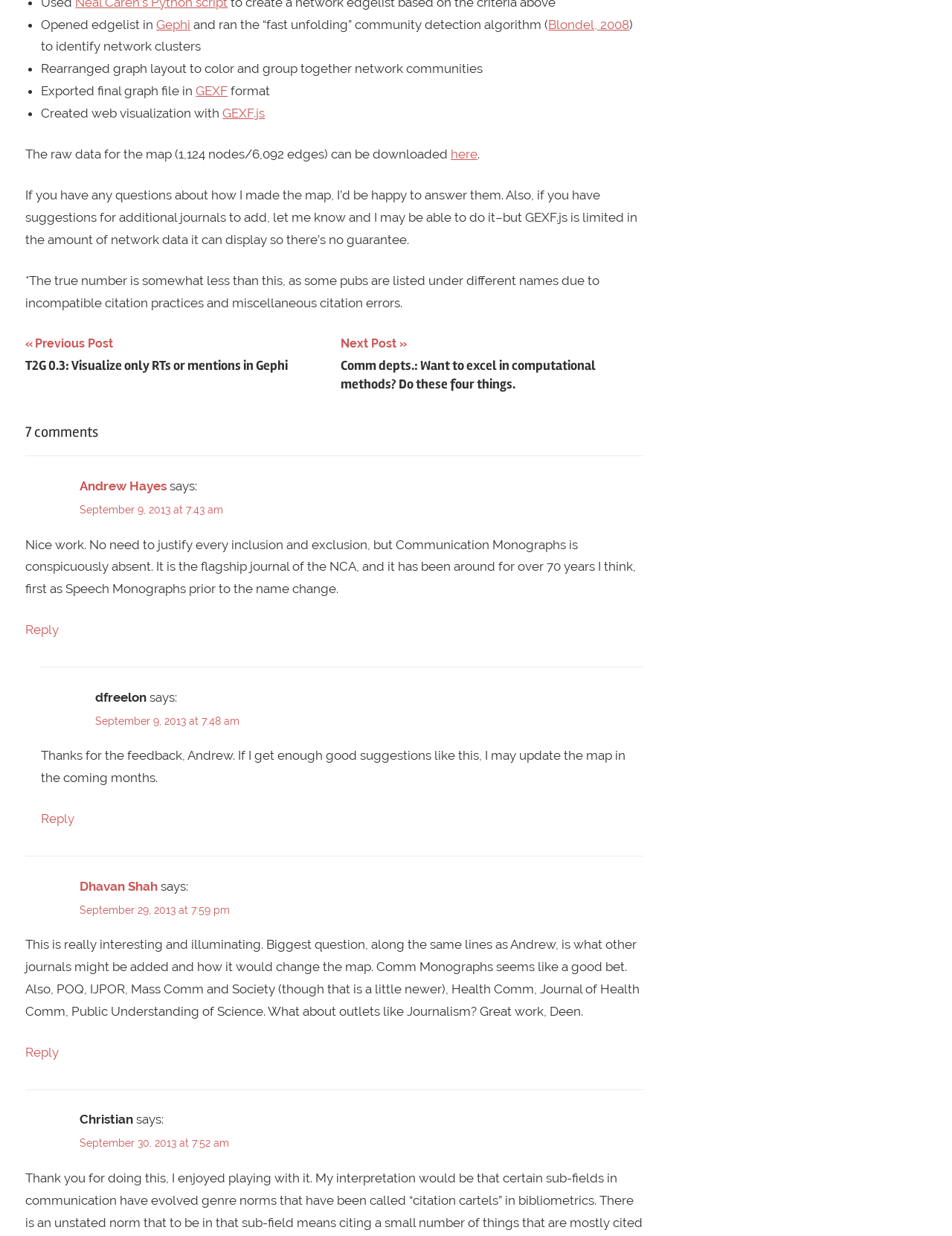Who is the author of the first comment?
Based on the image, provide a one-word or brief-phrase response.

Andrew Hayes